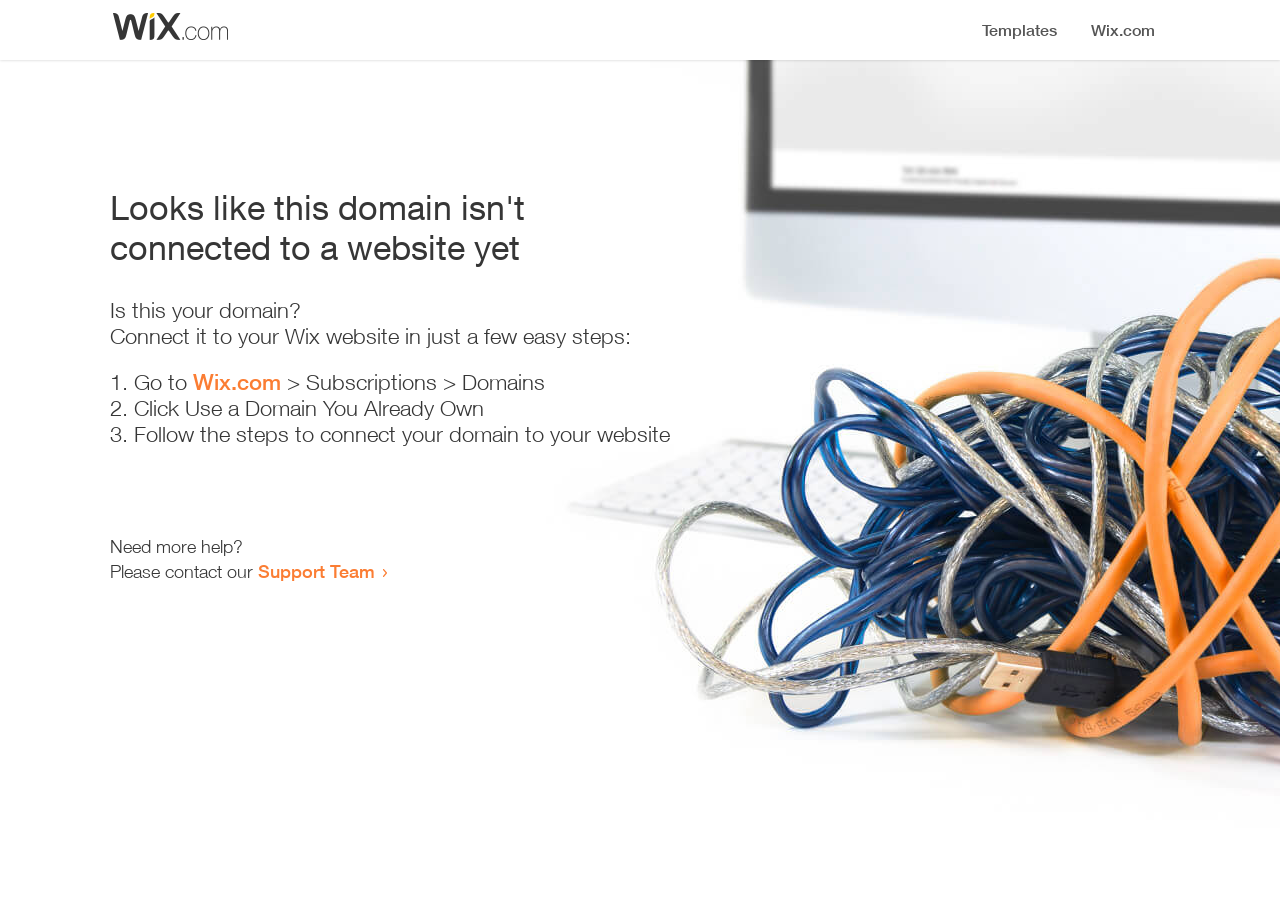What is the purpose of the provided instructions?
Please use the image to provide a one-word or short phrase answer.

To connect domain to website